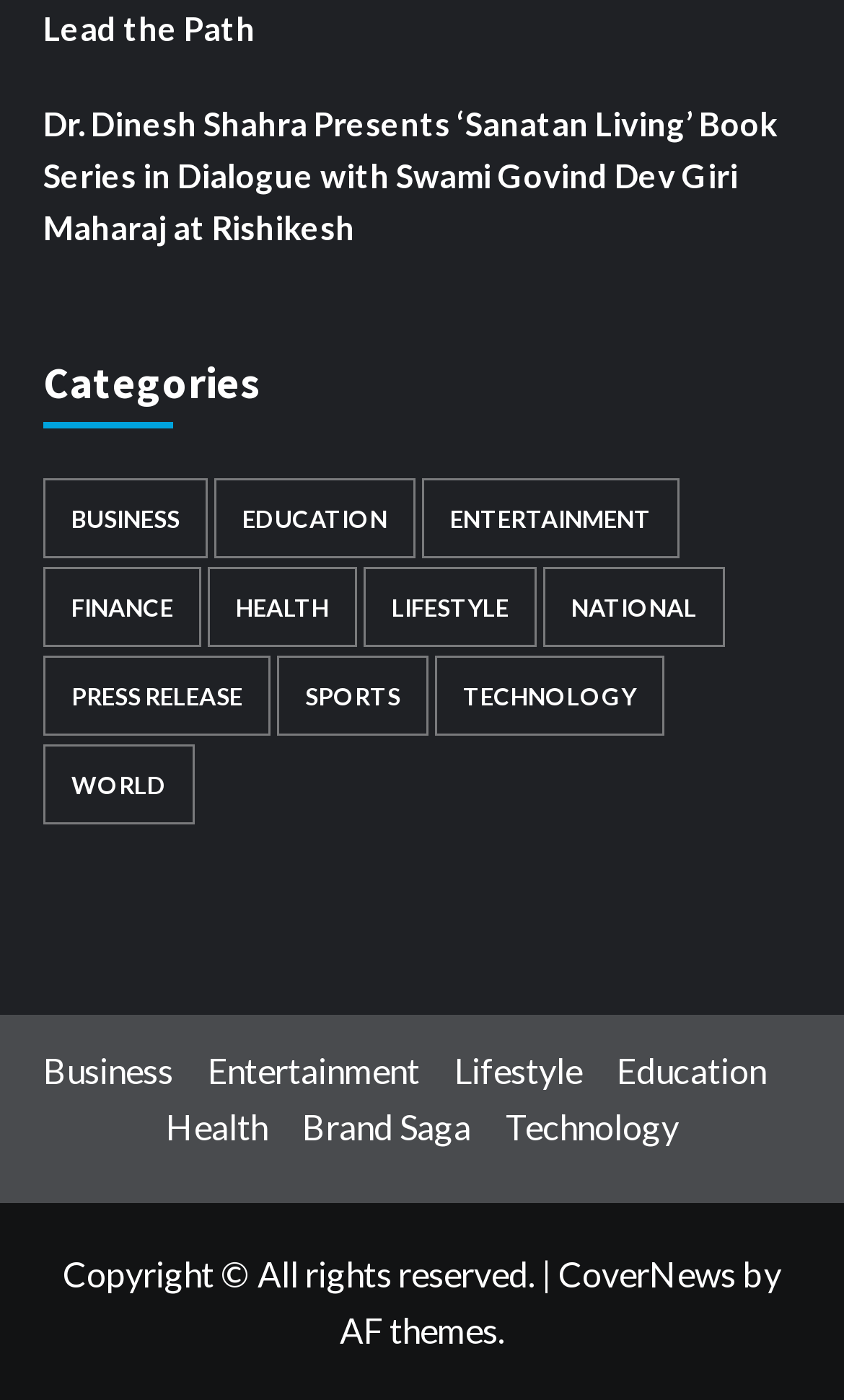Find the bounding box coordinates of the area to click in order to follow the instruction: "Click on 'Business' category".

[0.051, 0.342, 0.246, 0.399]